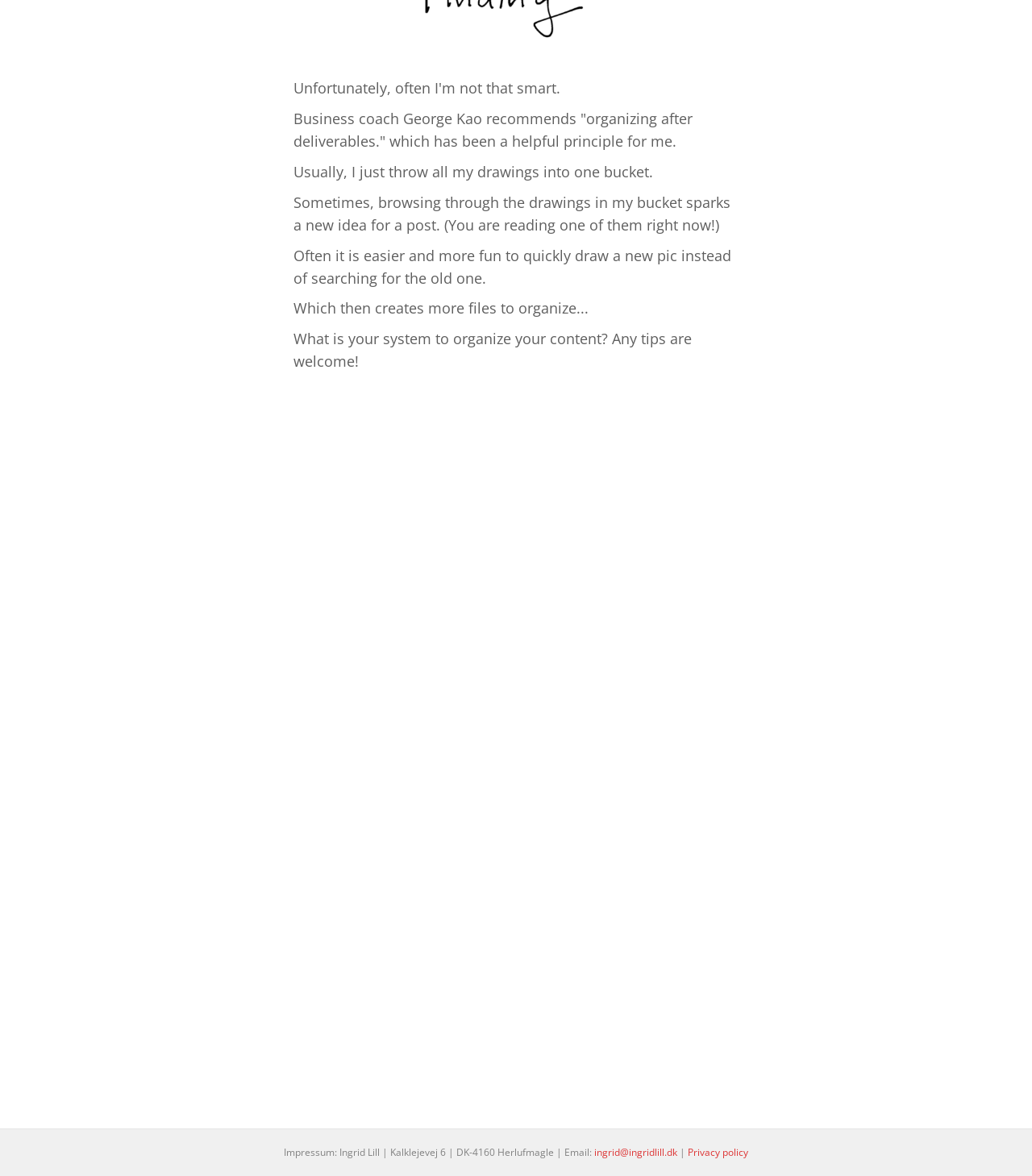With reference to the image, please provide a detailed answer to the following question: What is the author's current approach to organizing drawings?

The author mentions in the text that 'Usually, I just throw all my drawings into one bucket.' This indicates that the author's current approach to organizing drawings is to put all of them in a single bucket or collection.